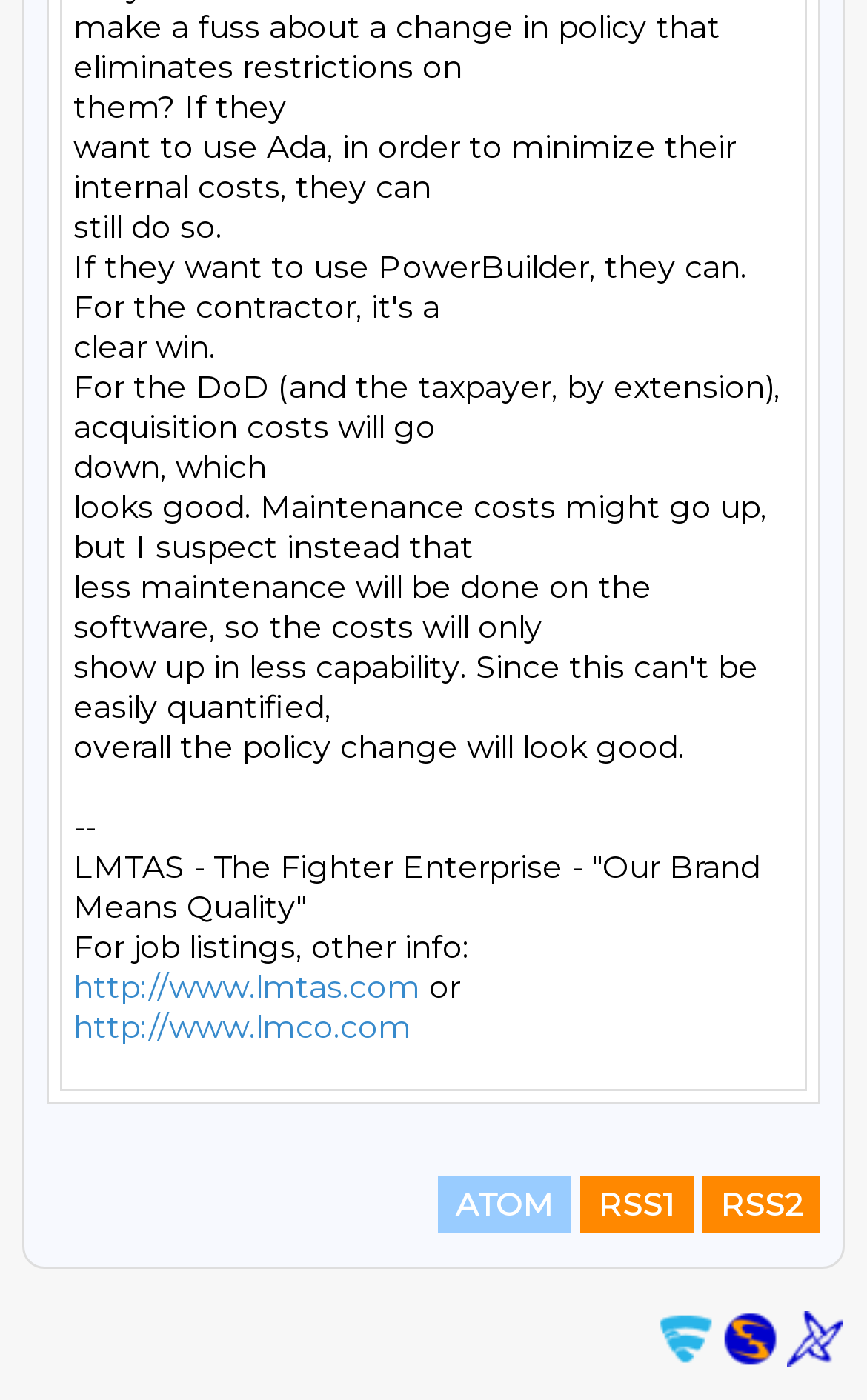Please give the bounding box coordinates of the area that should be clicked to fulfill the following instruction: "learn about F-Secure Anti-Virus". The coordinates should be in the format of four float numbers from 0 to 1, i.e., [left, top, right, bottom].

[0.759, 0.954, 0.823, 0.983]